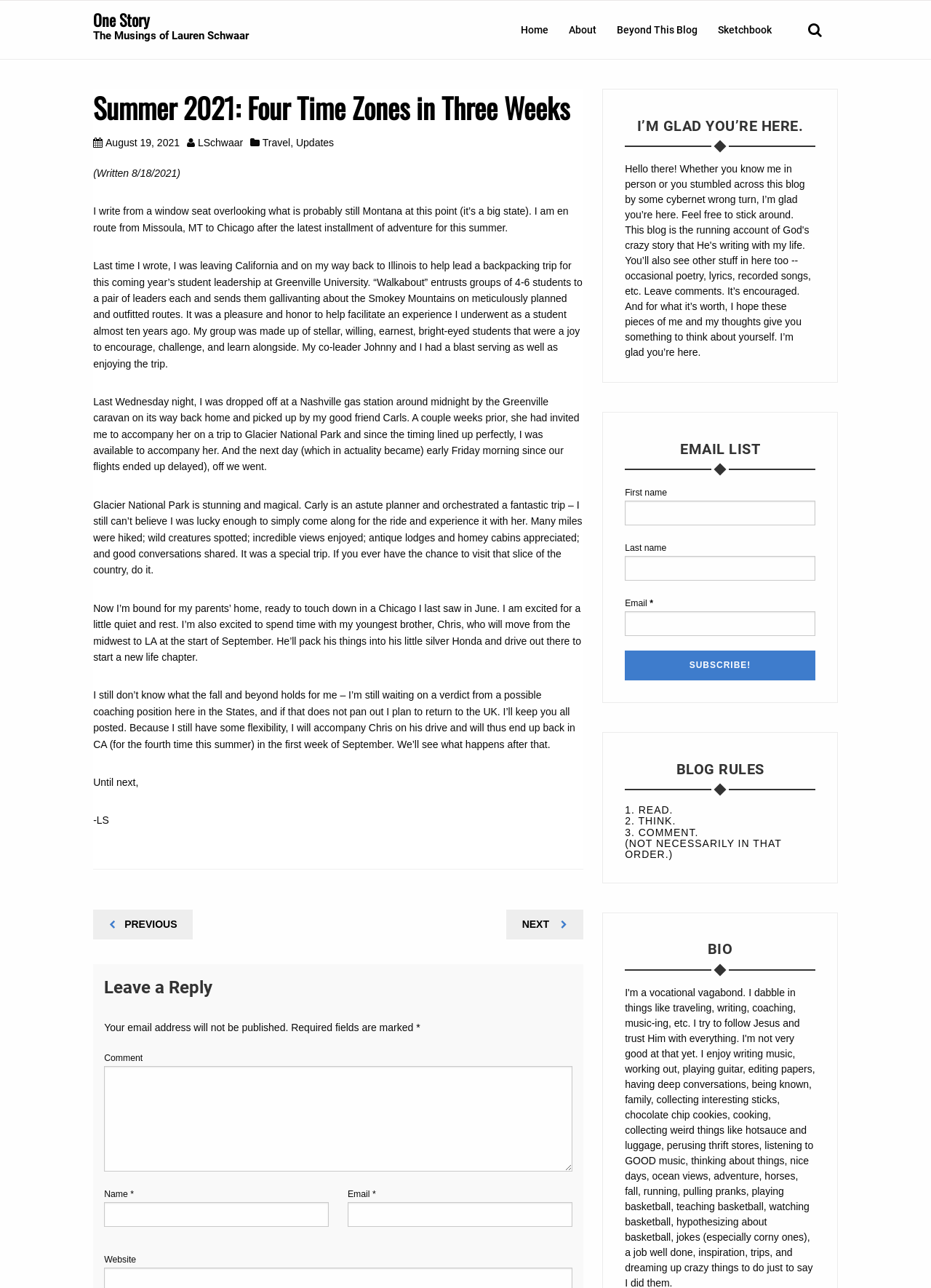Please specify the bounding box coordinates of the clickable region necessary for completing the following instruction: "Click on the 'Home' menu item". The coordinates must consist of four float numbers between 0 and 1, i.e., [left, top, right, bottom].

[0.549, 0.001, 0.6, 0.046]